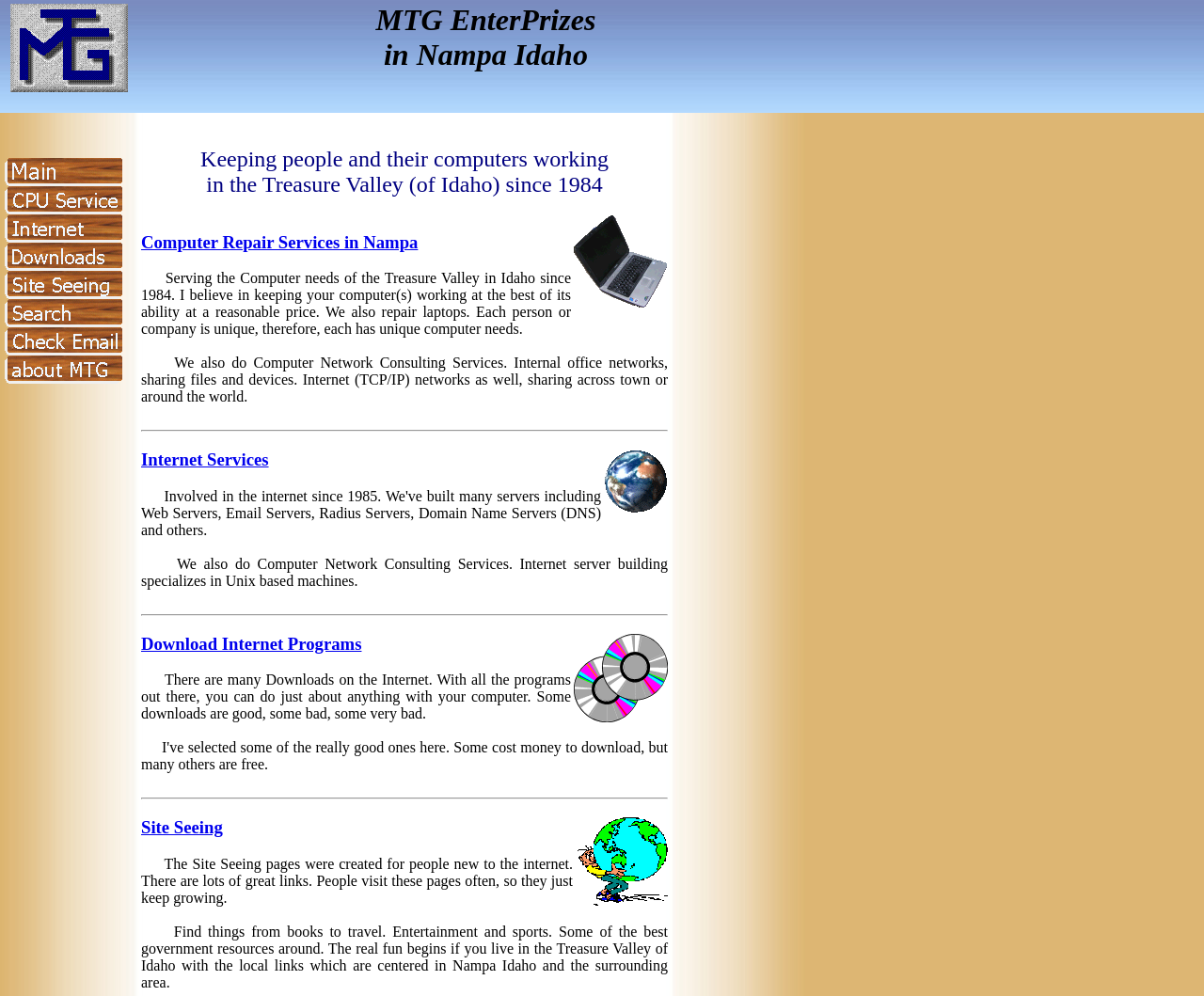Please identify the coordinates of the bounding box that should be clicked to fulfill this instruction: "Check your Email".

[0.004, 0.344, 0.102, 0.36]